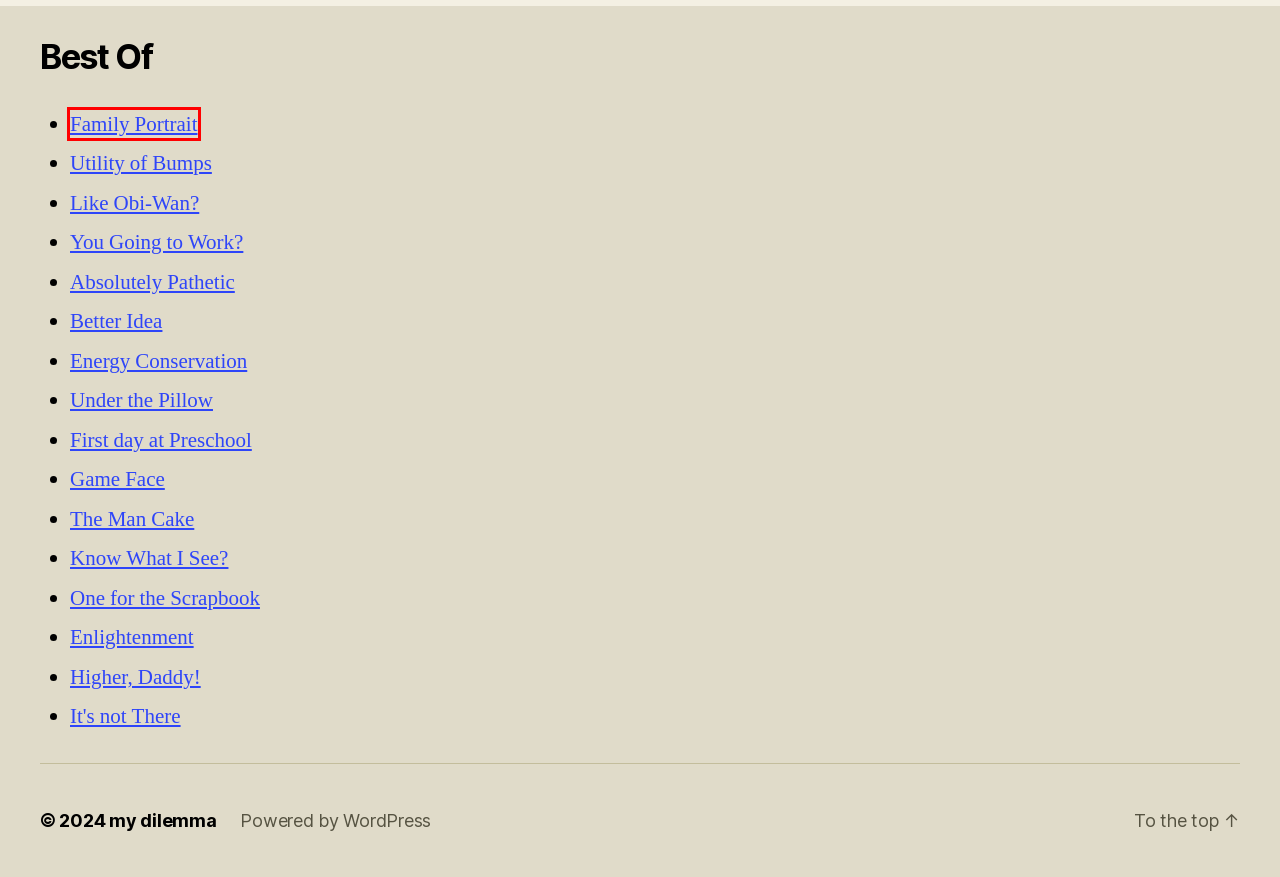A screenshot of a webpage is given, featuring a red bounding box around a UI element. Please choose the webpage description that best aligns with the new webpage after clicking the element in the bounding box. These are the descriptions:
A. Soarin’ Over California – my dilemma
B. Know What I See? – my dilemma
C. Blog Tool, Publishing Platform, and CMS – WordPress.org
D. First Day at Preschool – my dilemma
E. "Higher, Daddy!" – my dilemma
F. You Going to Work? – my dilemma
G. Game Face – my dilemma
H. The Man Cake – my dilemma

A